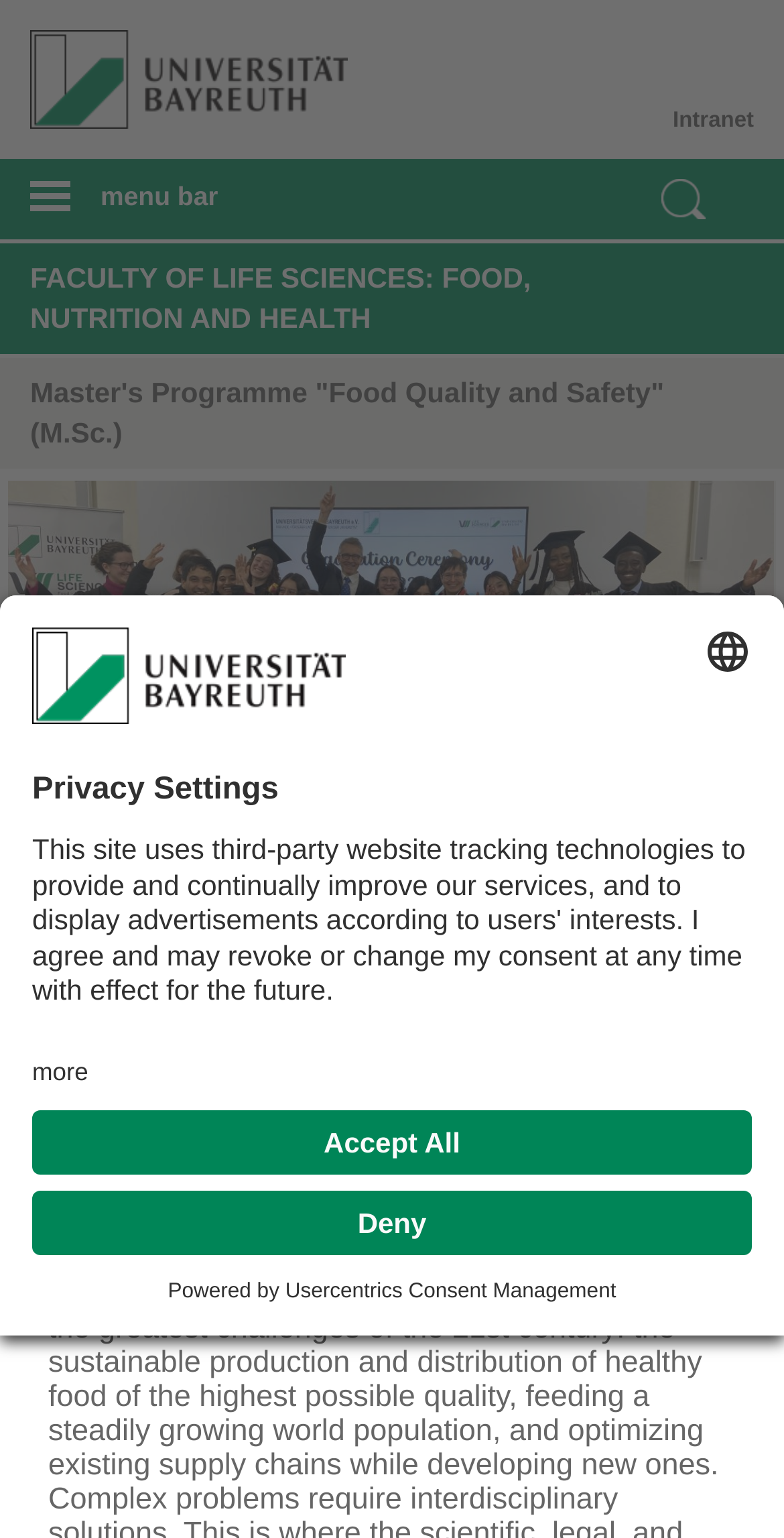What is the name of the faculty? Observe the screenshot and provide a one-word or short phrase answer.

FACULTY OF LIFE SCIENCES